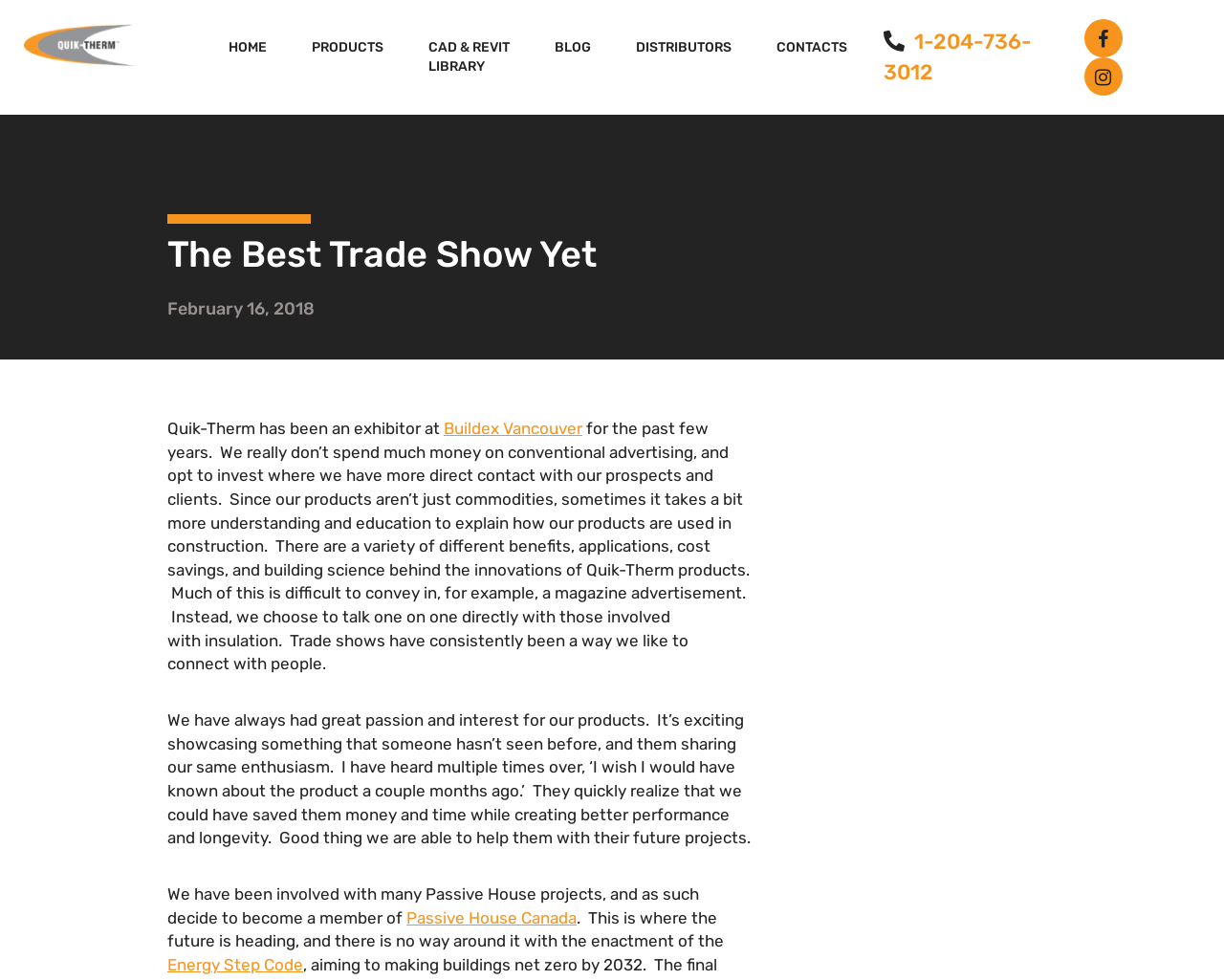Identify and provide the bounding box coordinates of the UI element described: "Buildex Vancouver". The coordinates should be formatted as [left, top, right, bottom], with each number being a float between 0 and 1.

[0.362, 0.427, 0.476, 0.447]